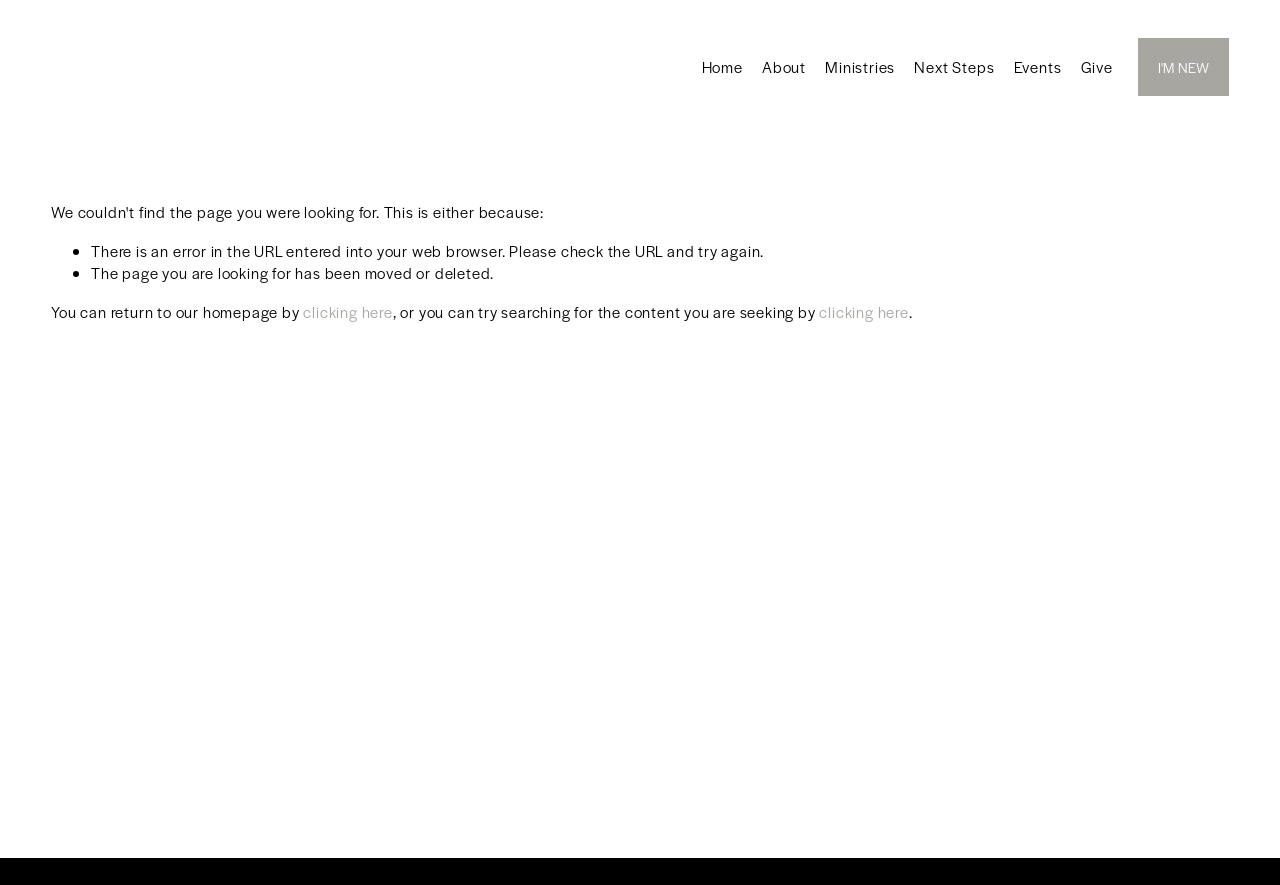What is the last option in the top navigation menu?
From the details in the image, provide a complete and detailed answer to the question.

The last option in the top navigation menu is 'Give', which is located at the far right side of the menu.